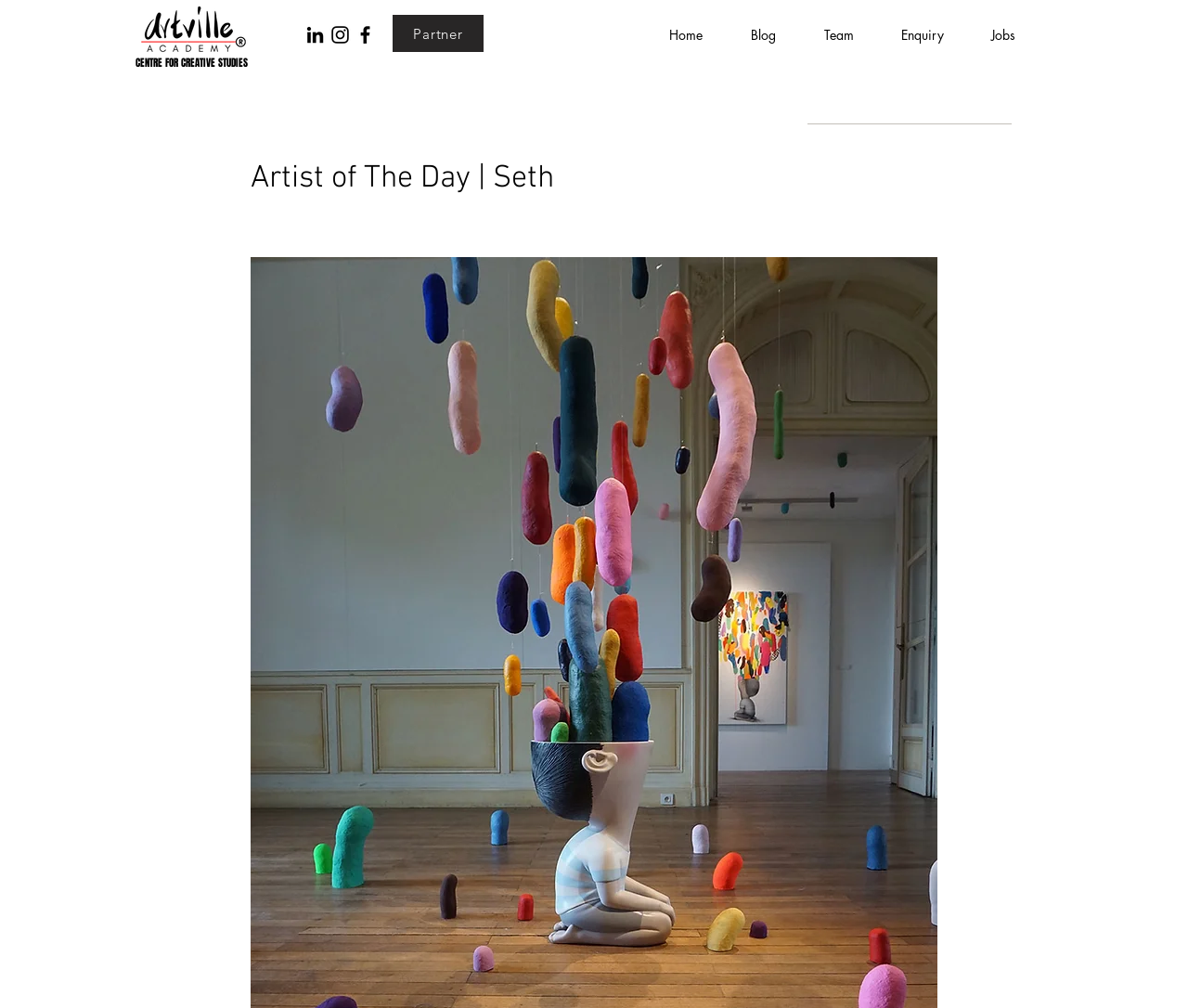Identify the bounding box coordinates of the area that should be clicked in order to complete the given instruction: "View artist's LinkedIn profile". The bounding box coordinates should be four float numbers between 0 and 1, i.e., [left, top, right, bottom].

[0.255, 0.023, 0.275, 0.046]